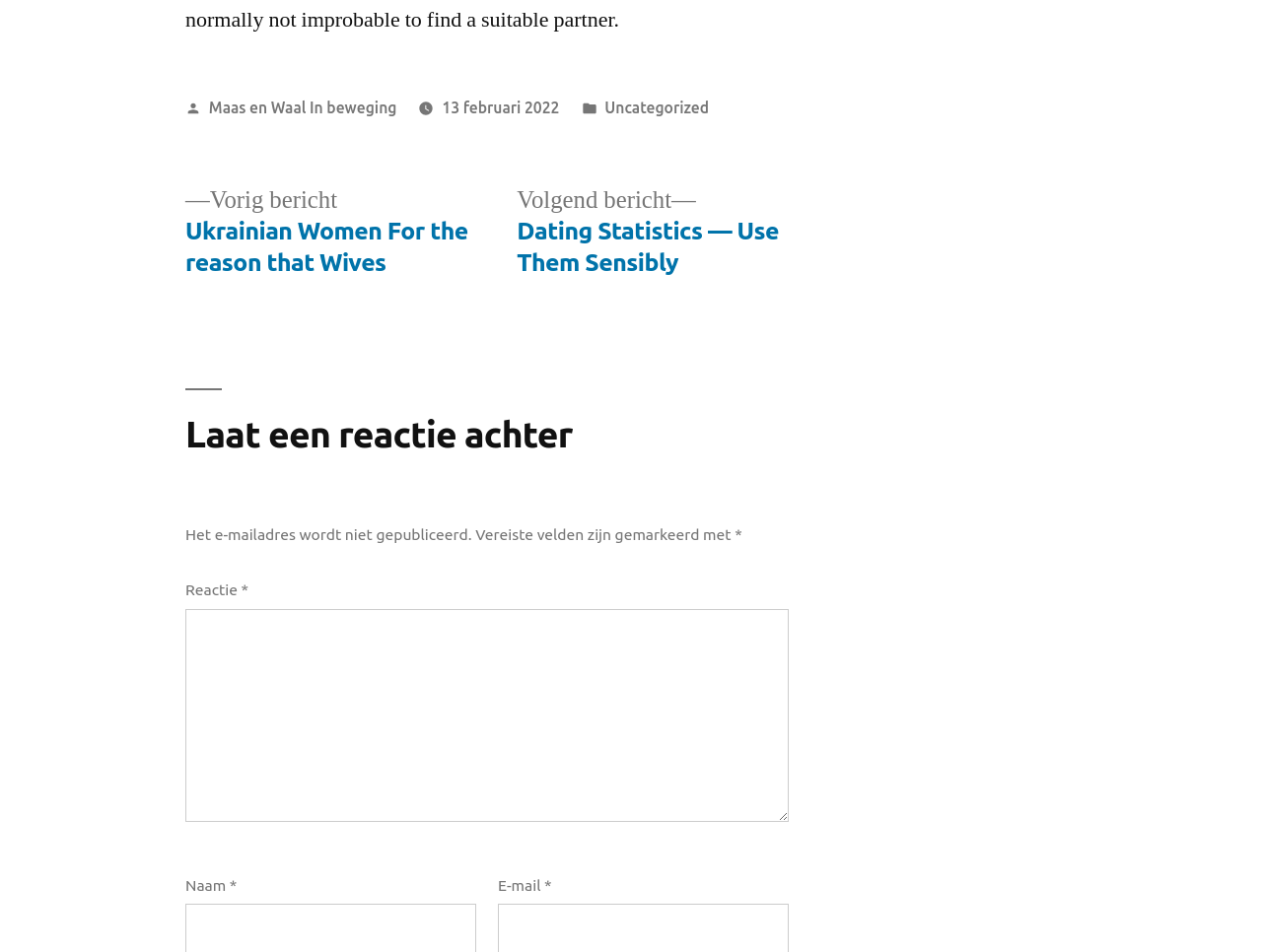Use a single word or phrase to answer the question:
What is the category of the current post?

Uncategorized